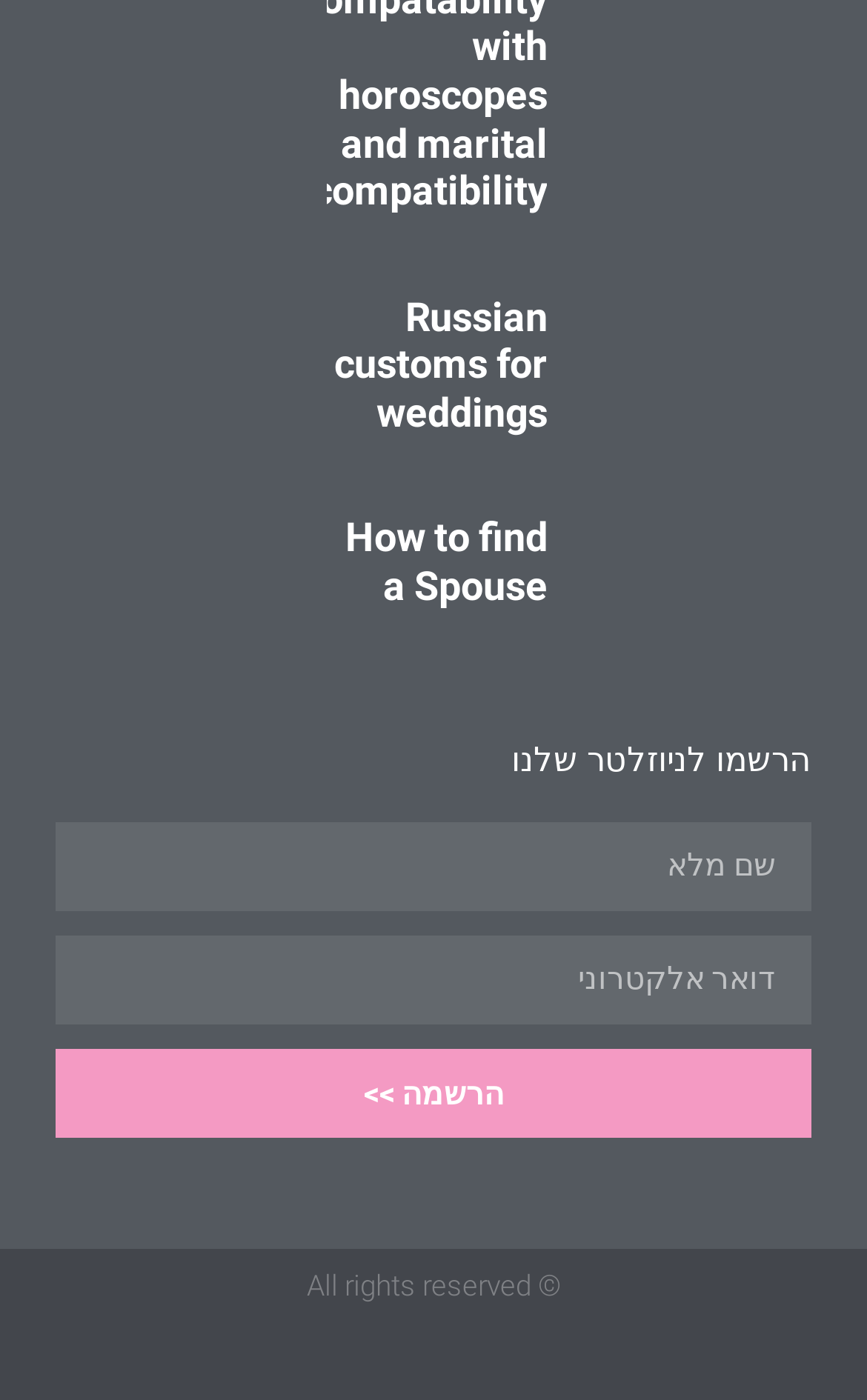Give a one-word or phrase response to the following question: How many articles are on this webpage?

2